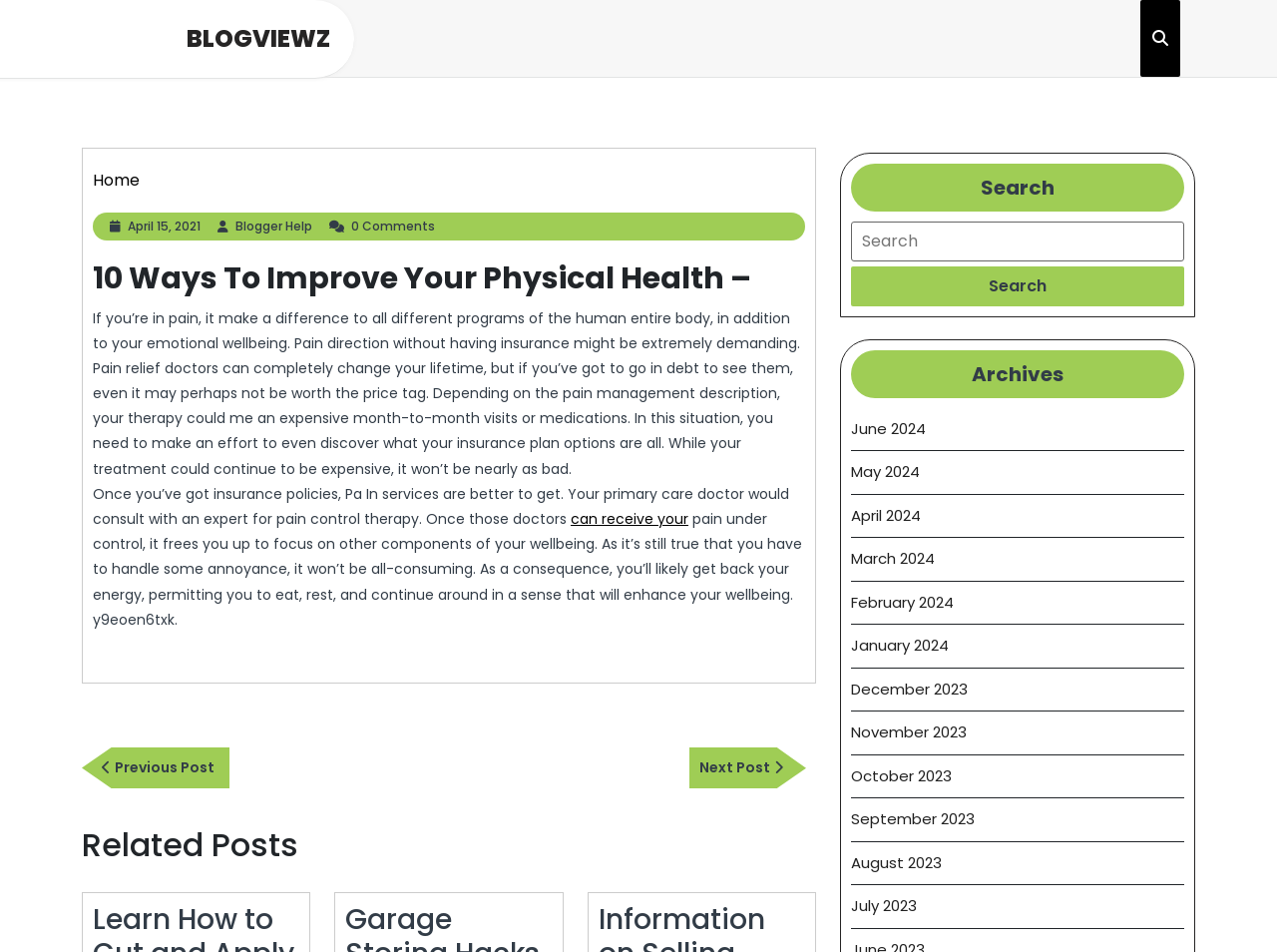What is the main topic of this webpage?
Respond with a short answer, either a single word or a phrase, based on the image.

Pain management